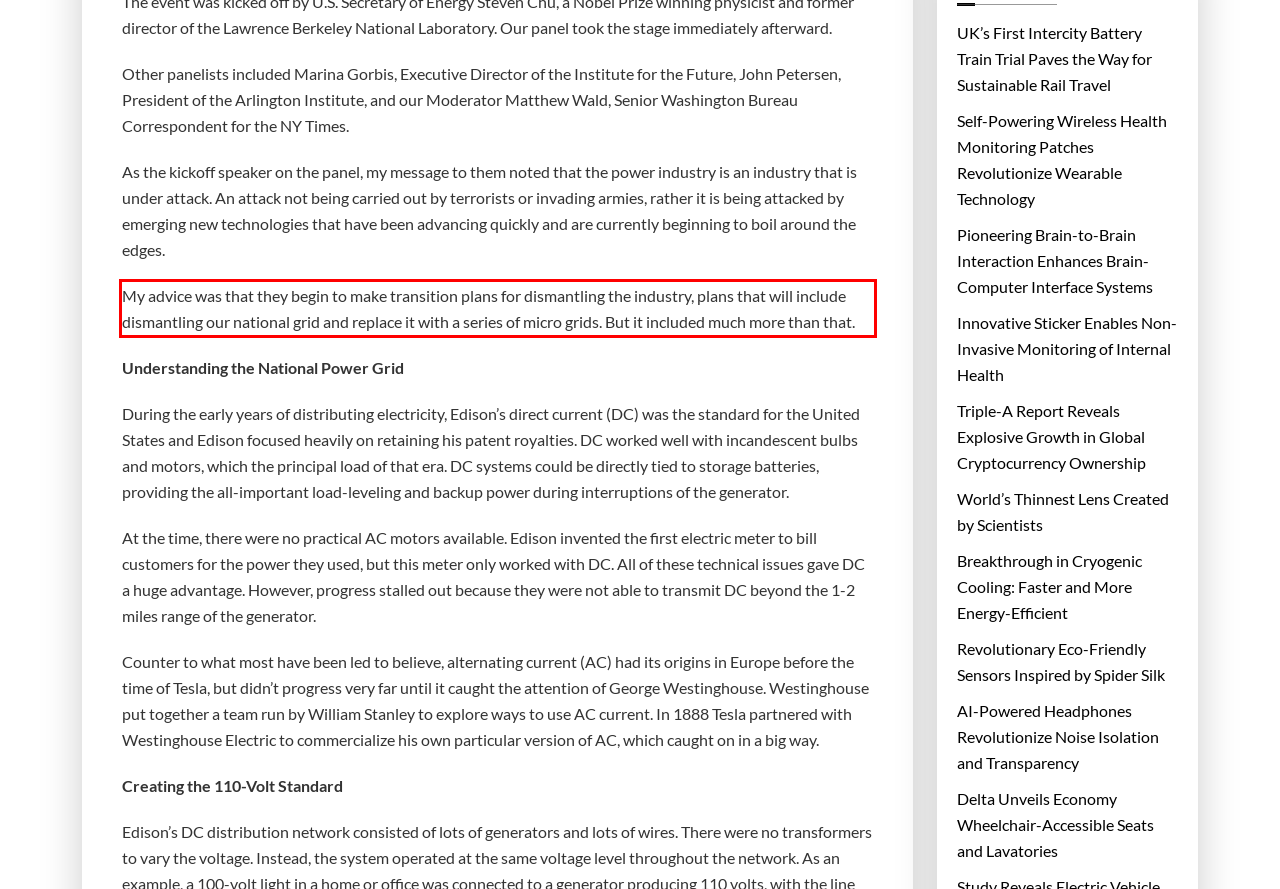Given a screenshot of a webpage, identify the red bounding box and perform OCR to recognize the text within that box.

My advice was that they begin to make transition plans for dismantling the industry, plans that will include dismantling our national grid and replace it with a series of micro grids. But it included much more than that.